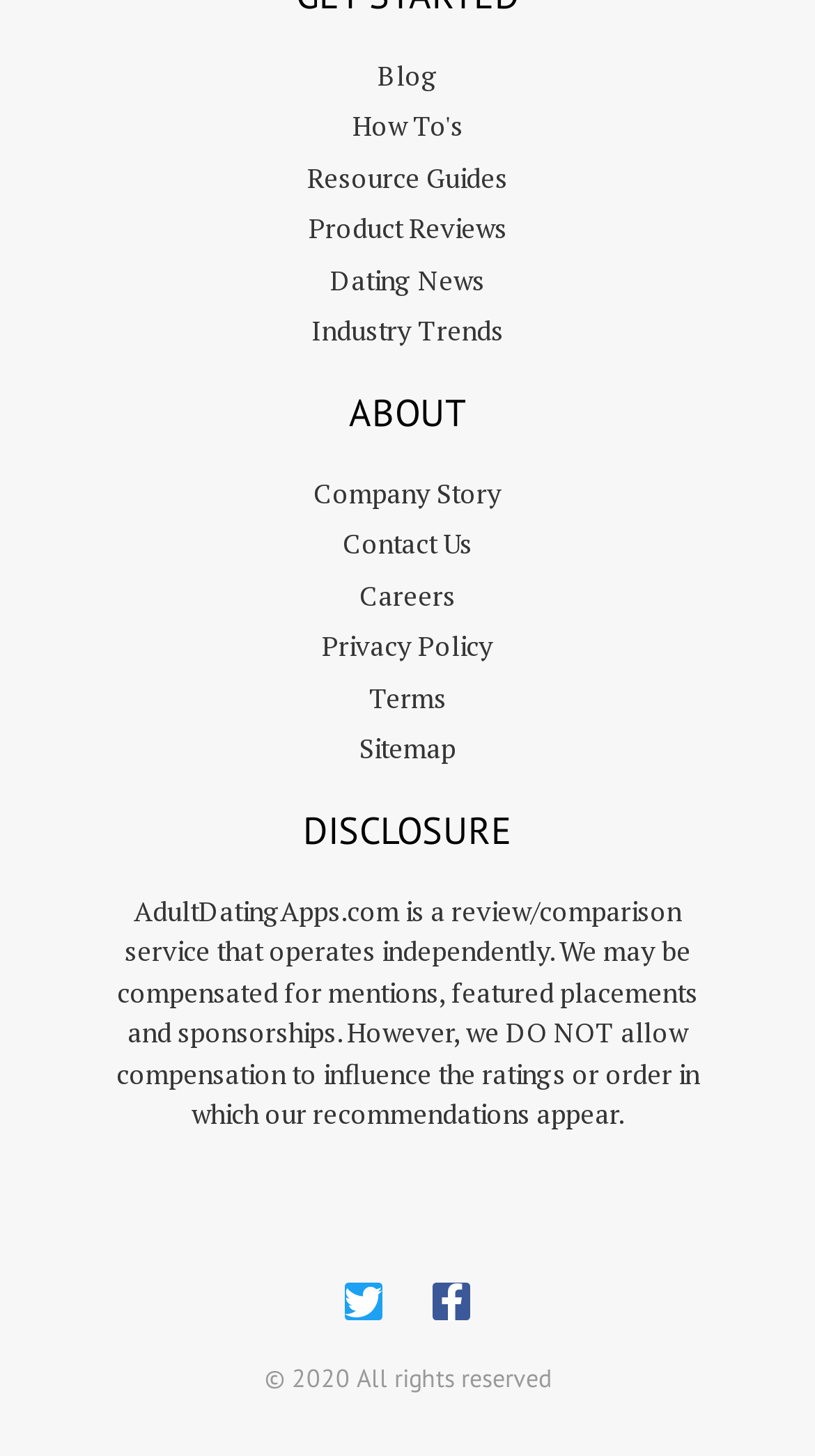What is the purpose of this website?
Based on the image, answer the question in a detailed manner.

The static text element with the description 'AdultDatingApps.com is a review/comparison service that operates independently...' suggests that the primary purpose of this website is to provide reviews and comparisons of adult dating apps.